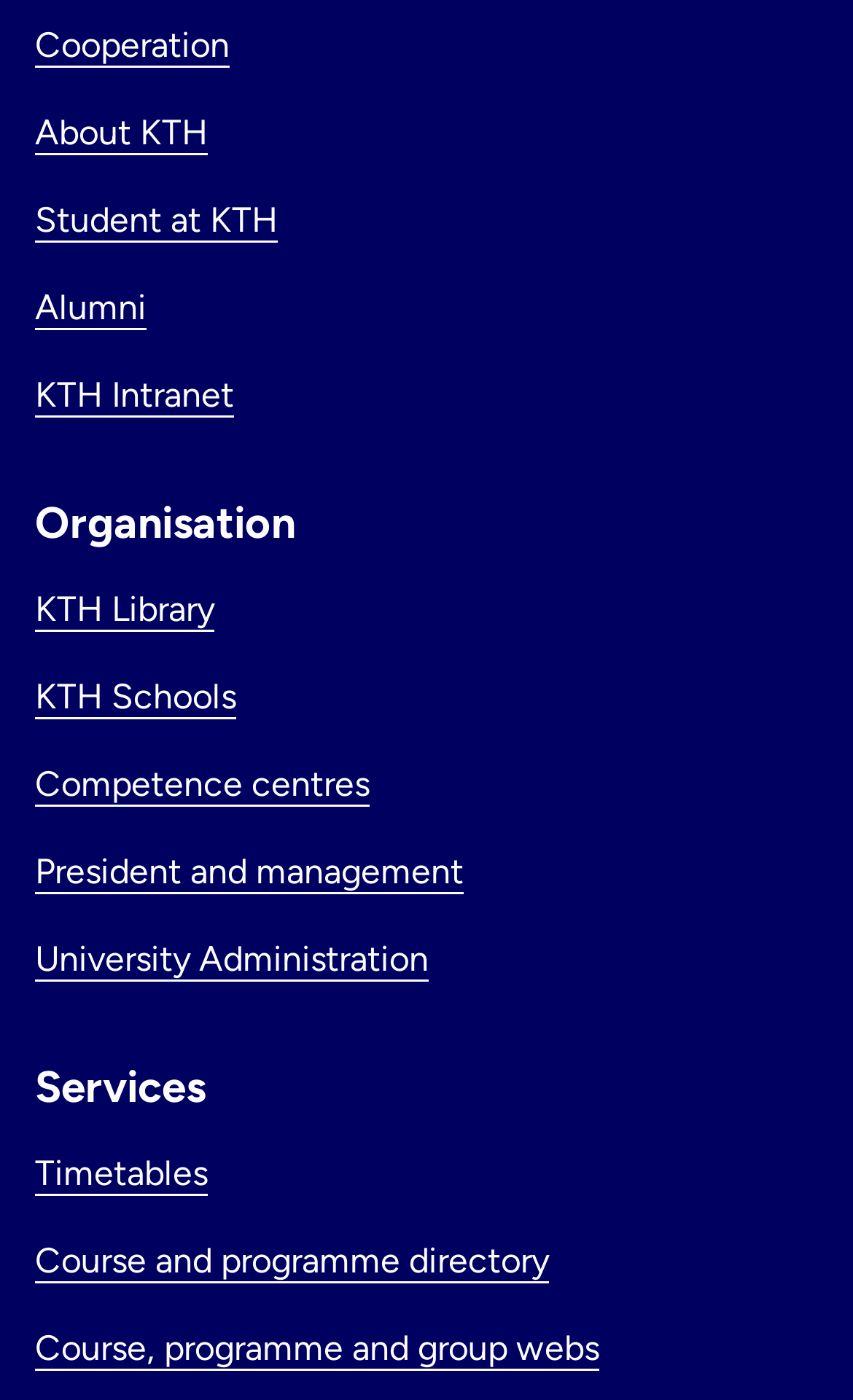What is the last link on the webpage?
Use the screenshot to answer the question with a single word or phrase.

Course, programme and group webs